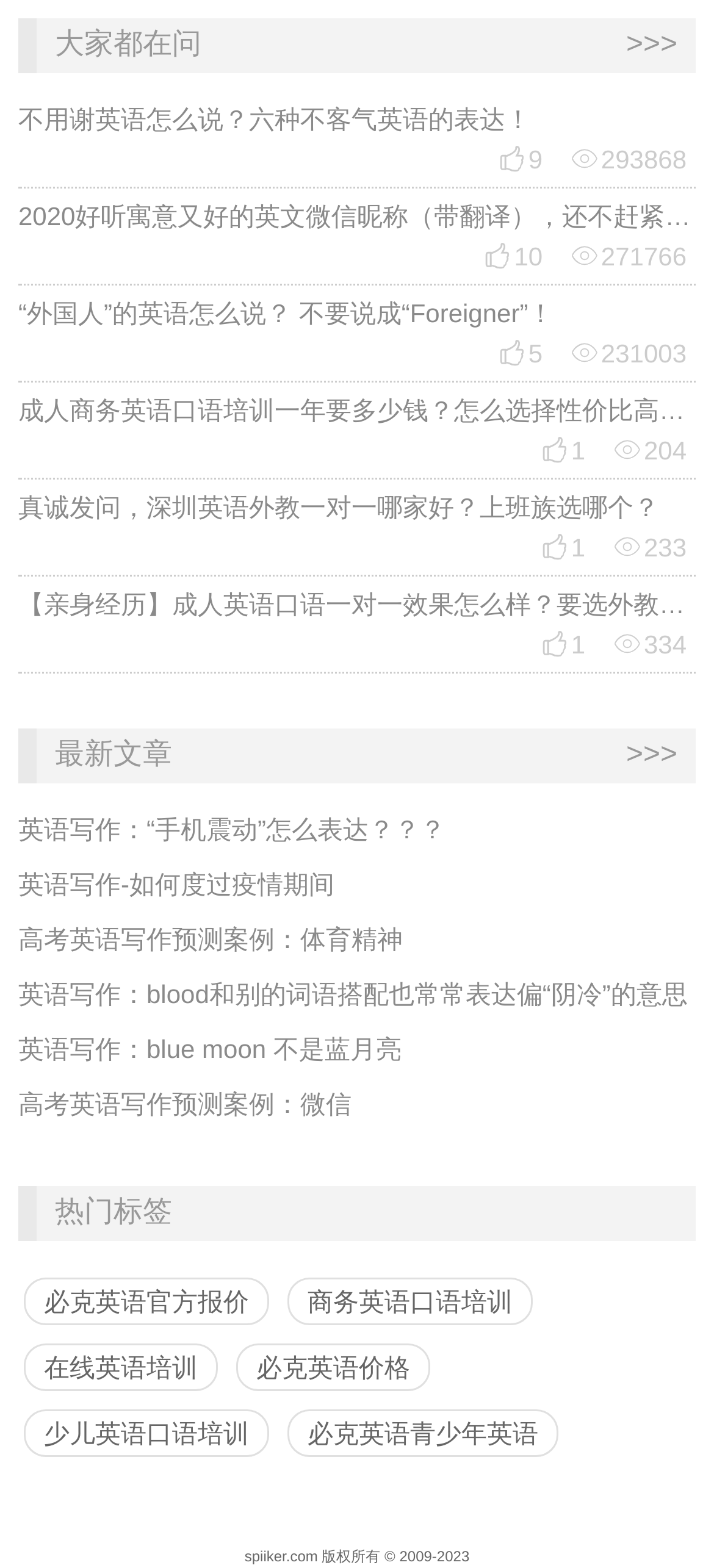Pinpoint the bounding box coordinates of the clickable element to carry out the following instruction: "Read the article about how to express '手机震动' in English writing."

[0.026, 0.517, 0.974, 0.541]